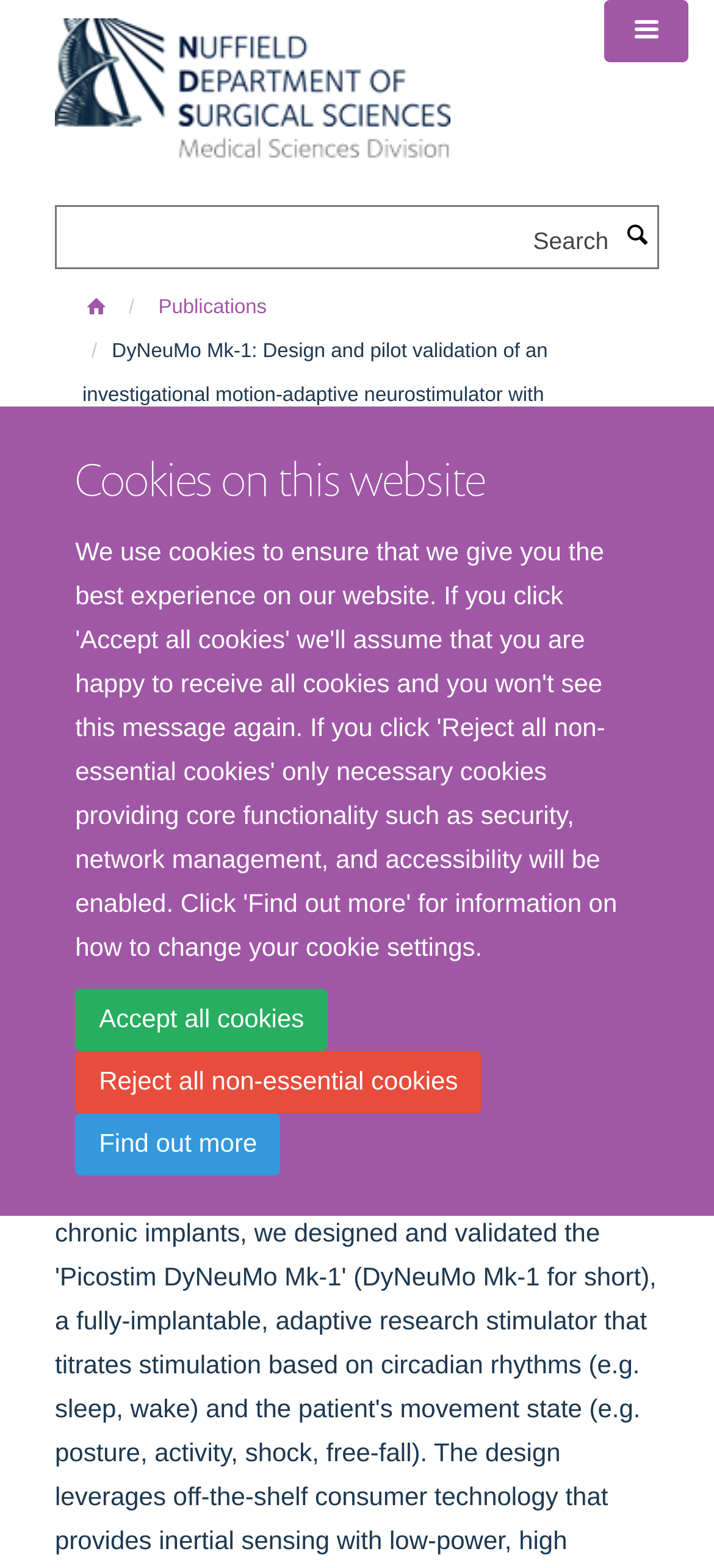What is the purpose of the button?
Kindly answer the question with as much detail as you can.

I found the answer by looking at the button with the text 'Toggle menu' which is located at the top right corner of the webpage, and it seems to be a button to toggle the menu on and off.